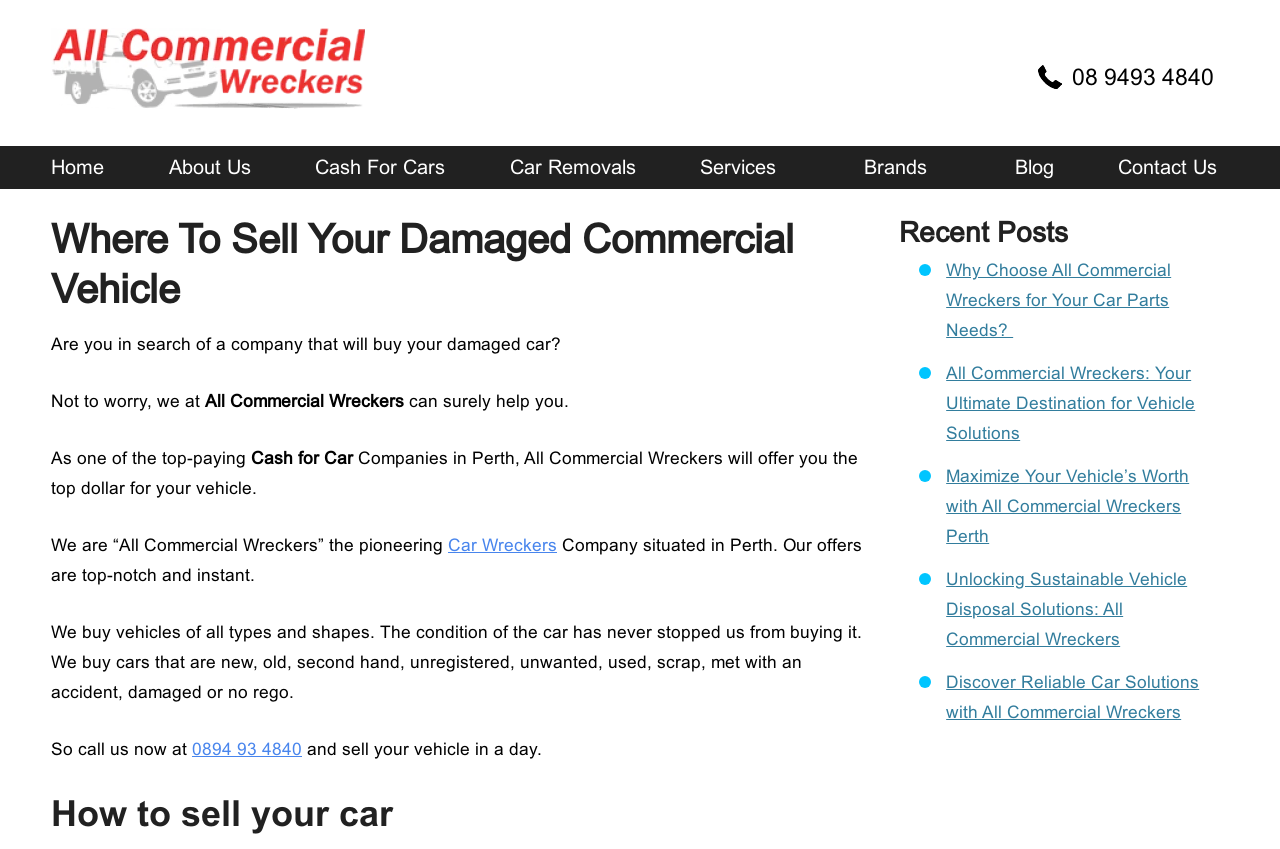Locate the bounding box coordinates of the element that should be clicked to fulfill the instruction: "Click on the previous article link".

None